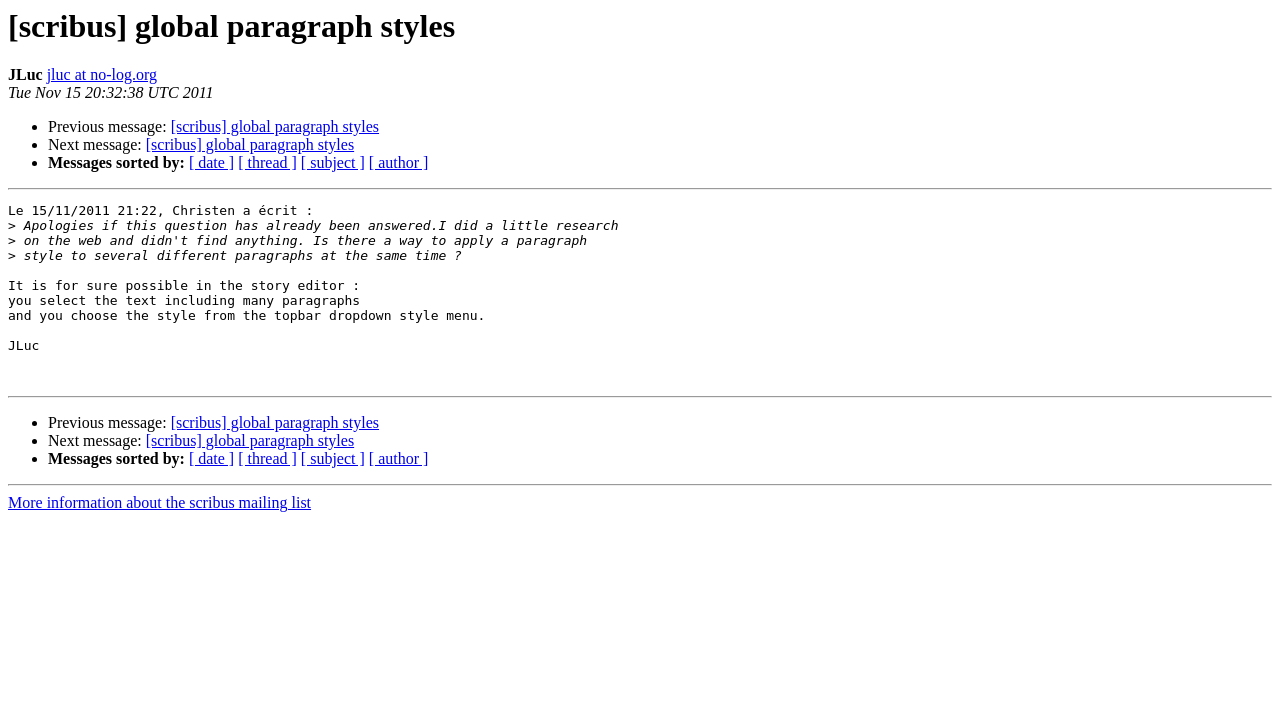What are the options to sort messages by?
Answer the question with as much detail as you can, using the image as a reference.

I found the answer by looking at the links with the content '[ date ]', '[ thread ]', '[ subject ]', and '[ author ]' which are options to sort messages by.